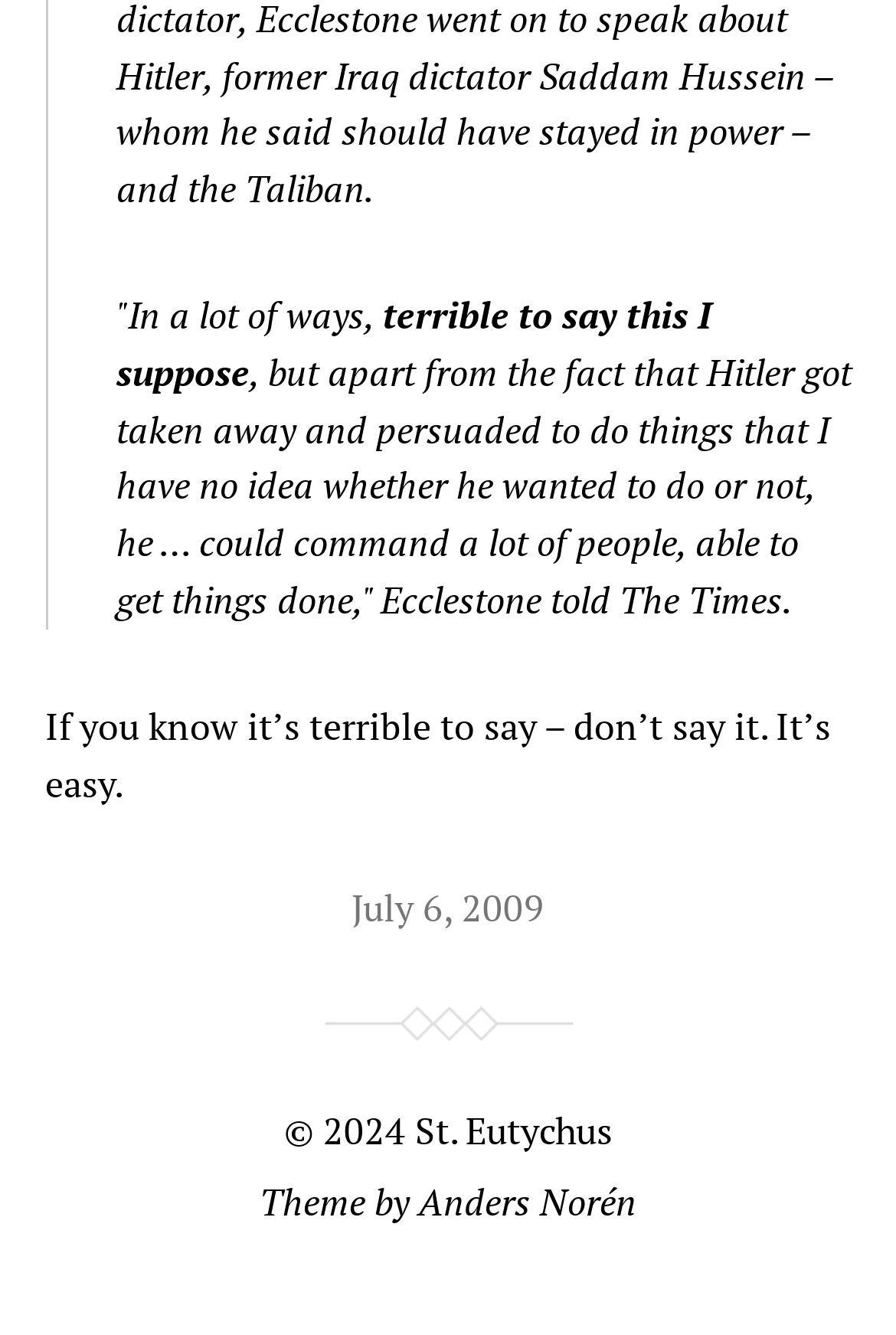What is the theme of the website attributed to?
Examine the image and provide an in-depth answer to the question.

The theme of the website is attributed to Anders Norén, as indicated by the link element with ID 46, which contains the text 'Anders Norén'.